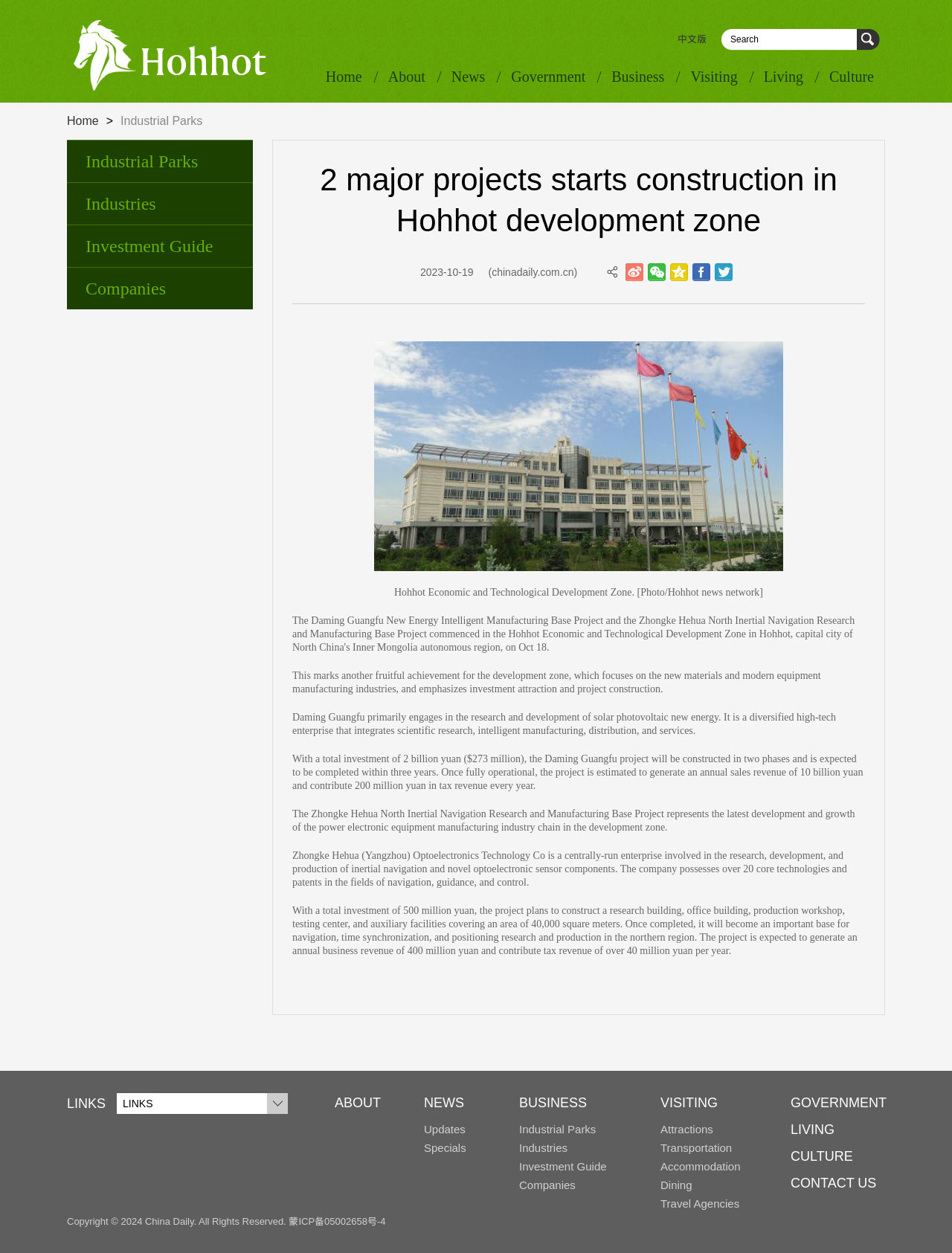Point out the bounding box coordinates of the section to click in order to follow this instruction: "Visit the Facebook page".

[0.727, 0.21, 0.746, 0.224]